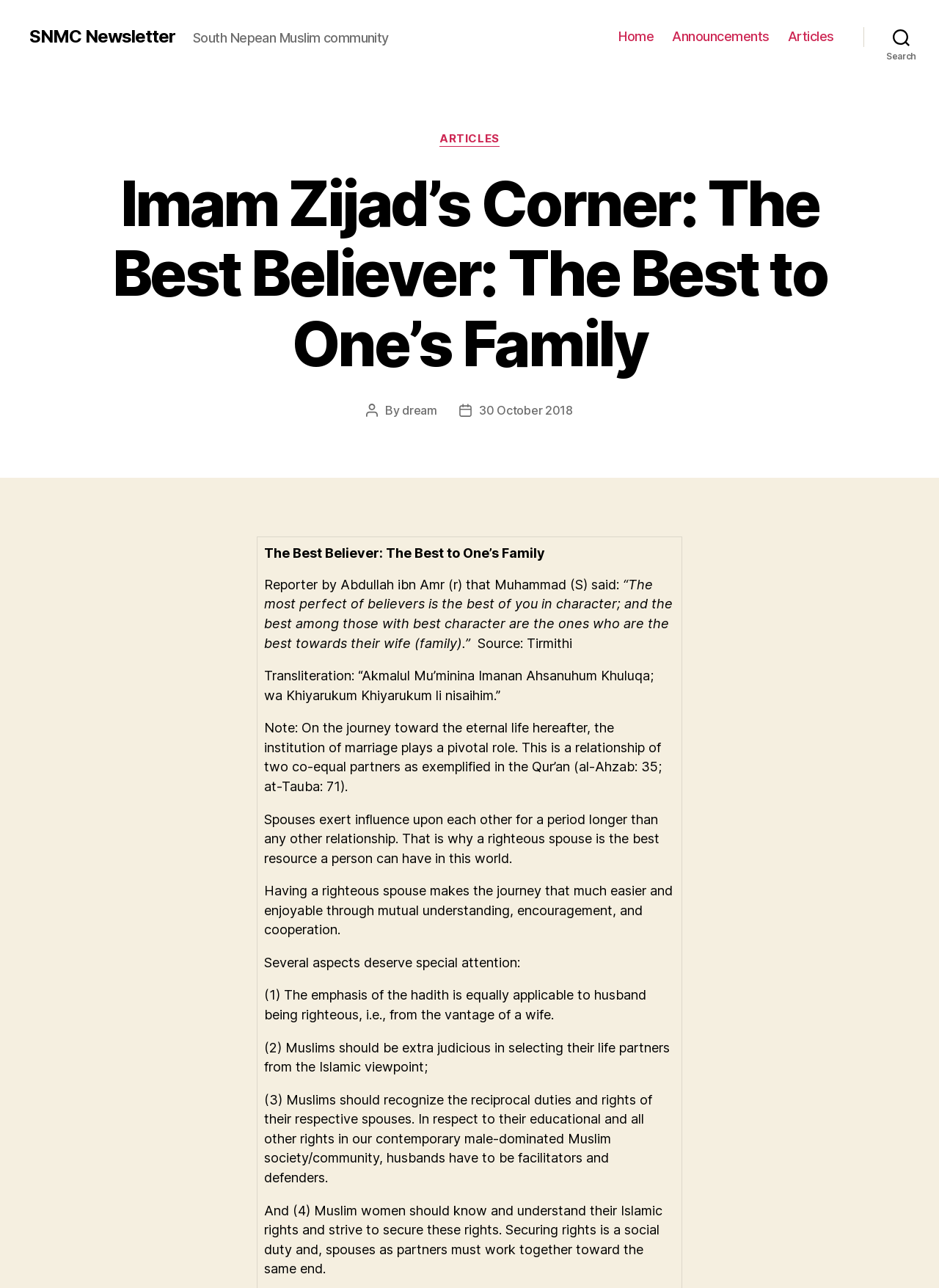Reply to the question with a single word or phrase:
What is the name of the community?

South Nepean Muslim community